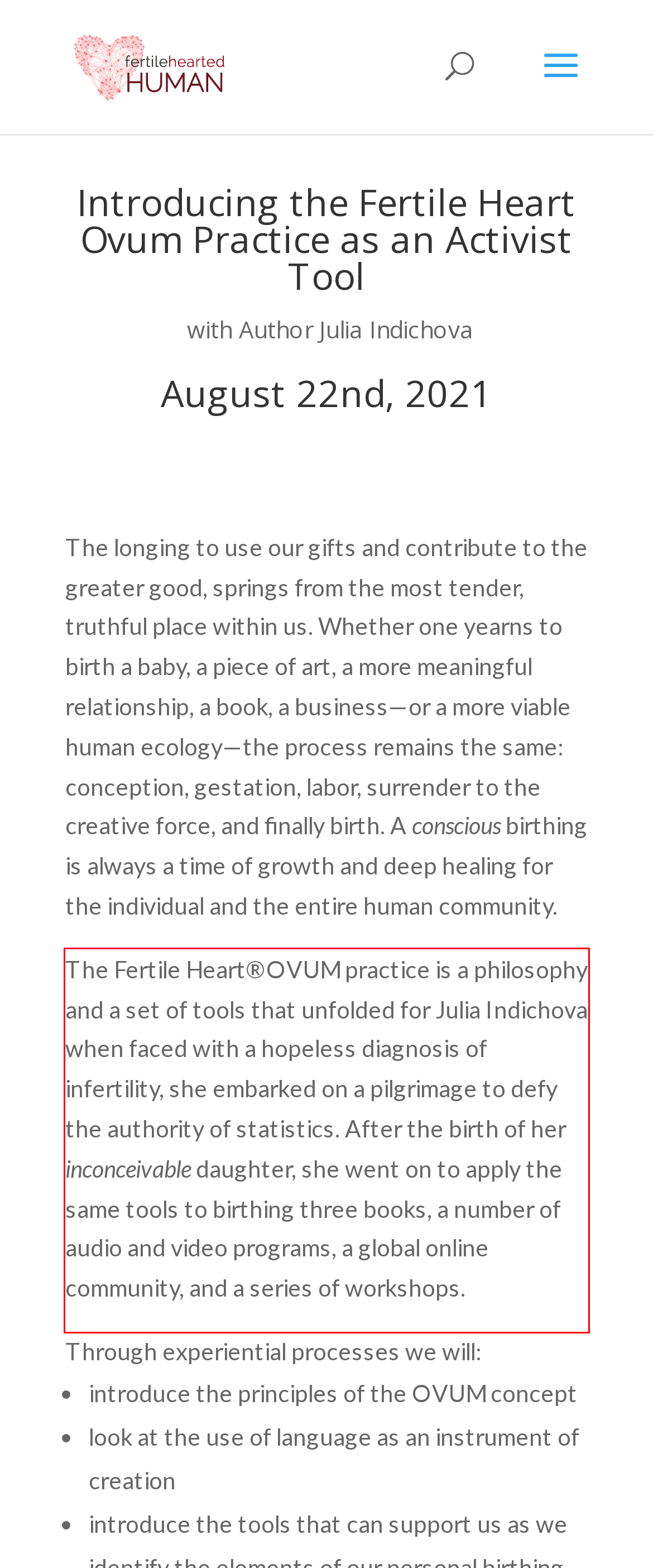Look at the screenshot of the webpage, locate the red rectangle bounding box, and generate the text content that it contains.

The Fertile Heart®OVUM practice is a philosophy and a set of tools that unfolded for Julia Indichova when faced with a hopeless diagnosis of infertility, she embarked on a pilgrimage to defy the authority of statistics. After the birth of her inconceivable daughter, she went on to apply the same tools to birthing three books, a number of audio and video programs, a global online community, and a series of workshops.